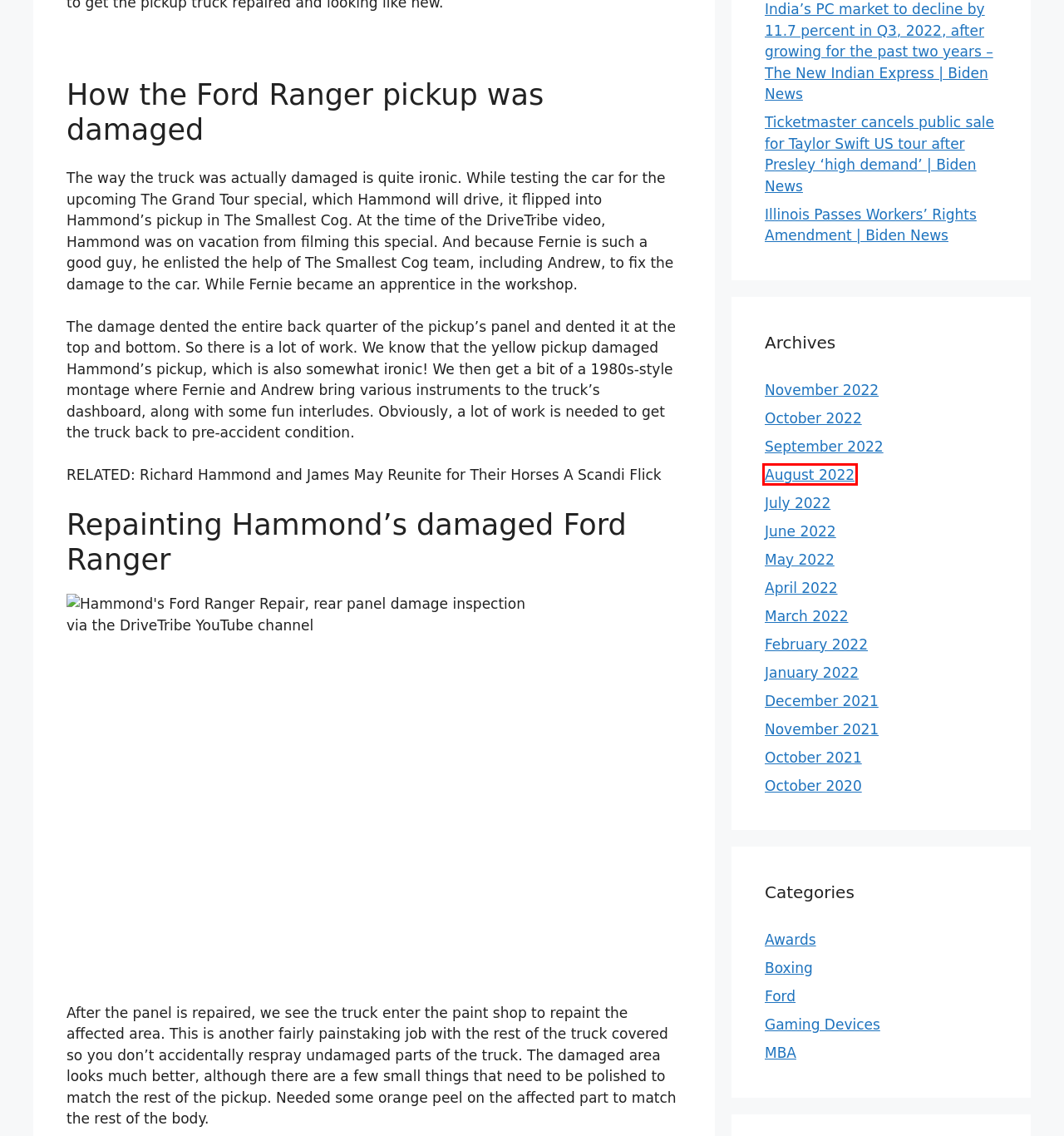Given a screenshot of a webpage with a red bounding box around an element, choose the most appropriate webpage description for the new page displayed after clicking the element within the bounding box. Here are the candidates:
A. February 2022 - Biden News
B. September 2022 - Biden News
C. Illinois Passes Workers' Rights Amendment  | Biden News - Biden News
D. October 2022 - Biden News
E. July 2022 - Biden News
F. August 2022 - Biden News
G. October 2021 - Biden News
H. March 2022 - Biden News

F